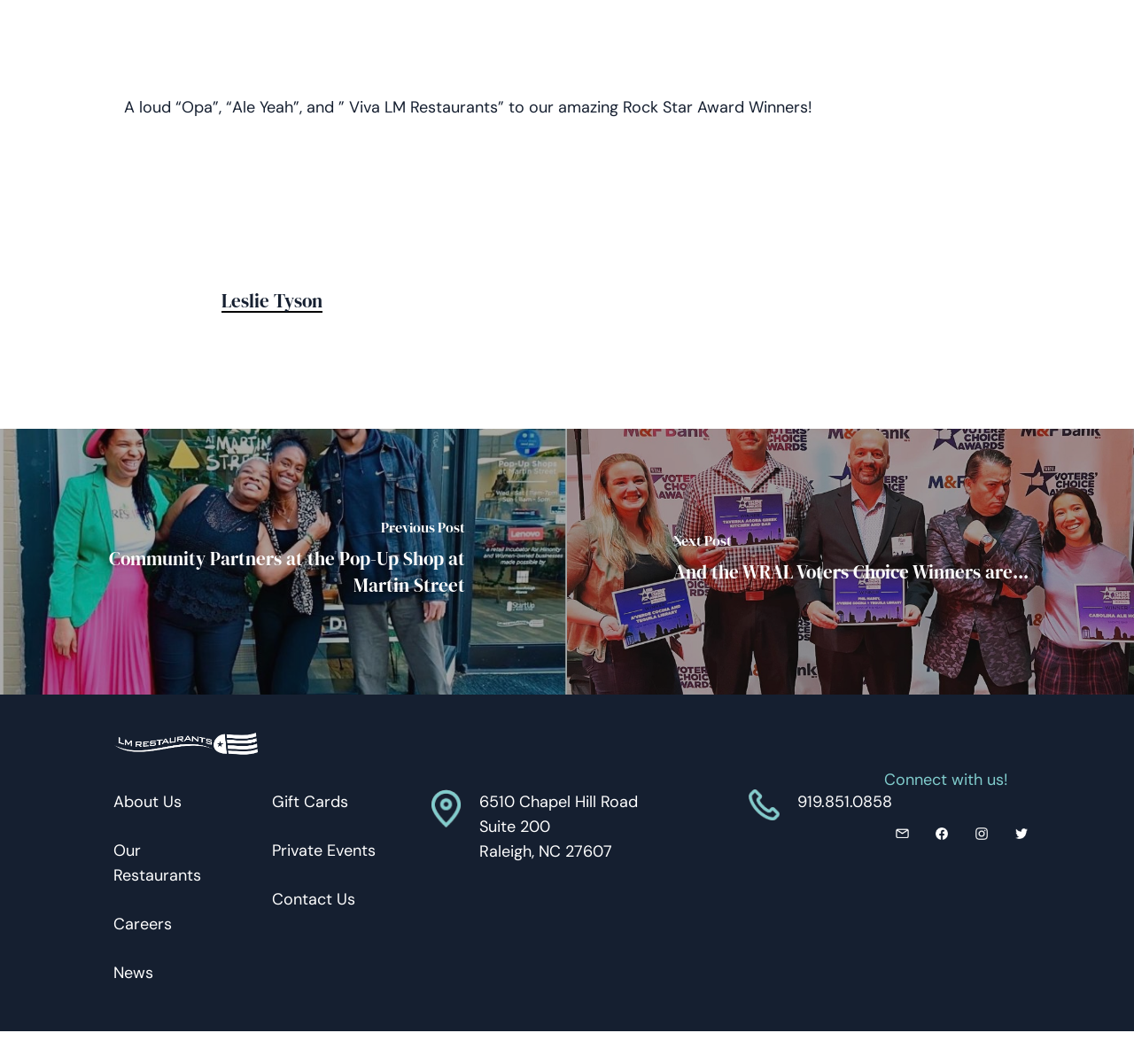Find the bounding box of the web element that fits this description: "Contact Us".

[0.24, 0.836, 0.313, 0.856]